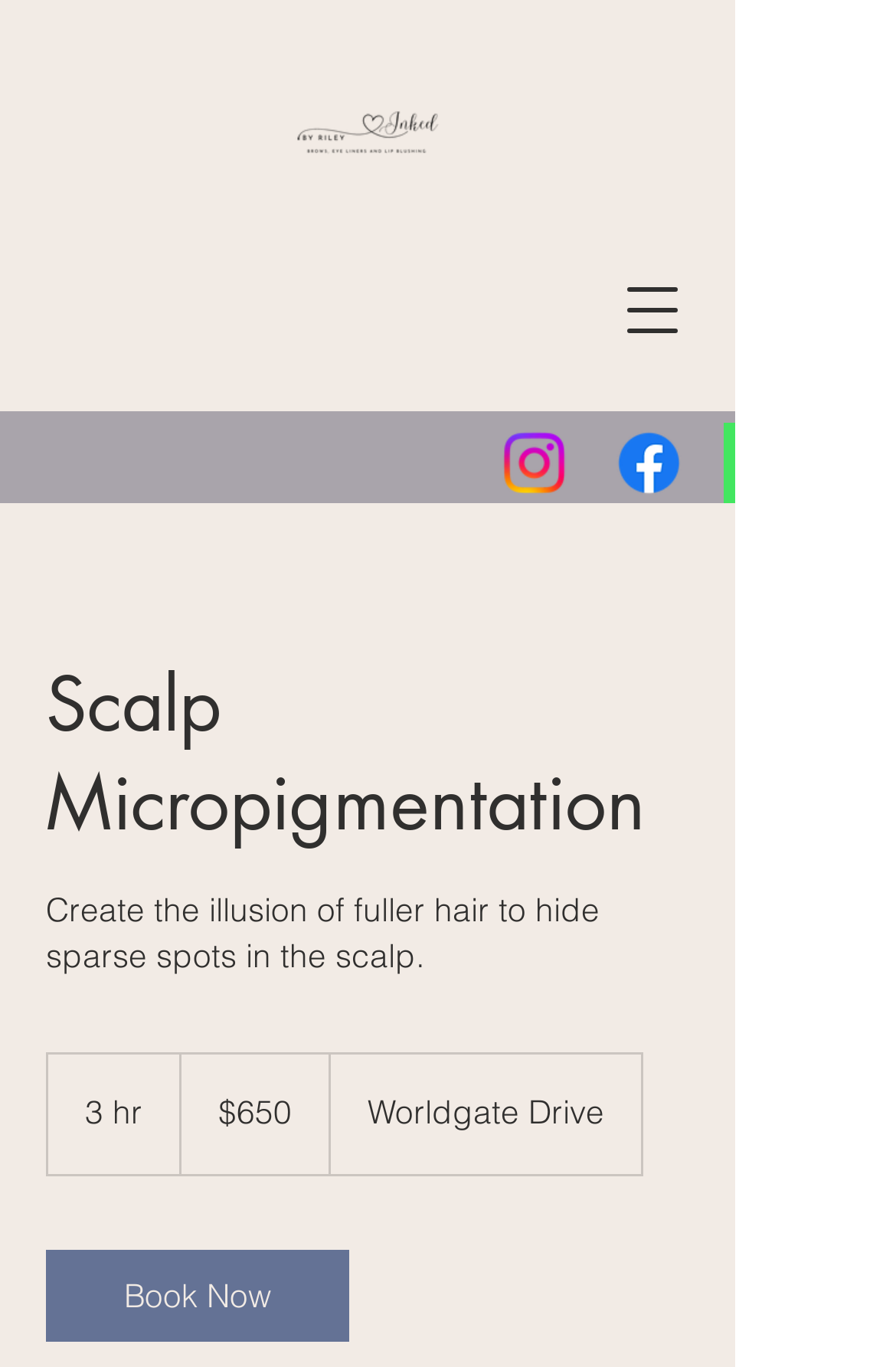What is the service provided by Inked By Riley?
Please provide a detailed and comprehensive answer to the question.

Based on the webpage content, specifically the heading 'Scalp Micropigmentation' and the description 'Create the illusion of fuller hair to hide sparse spots in the scalp.', it can be inferred that Inked By Riley provides a service called Scalp Micropigmentation.